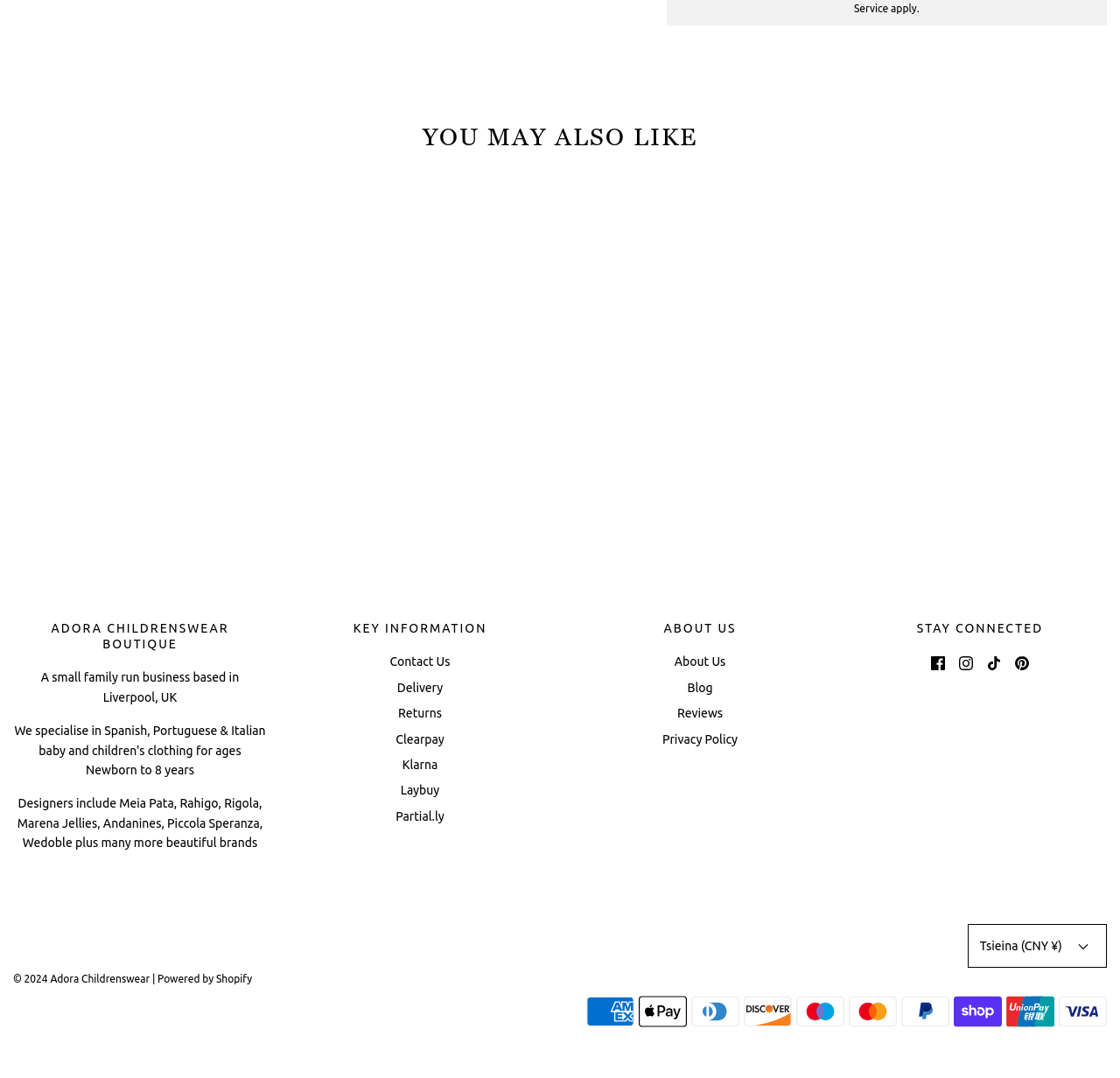Please reply to the following question using a single word or phrase: 
What is the business based in?

Liverpool, UK